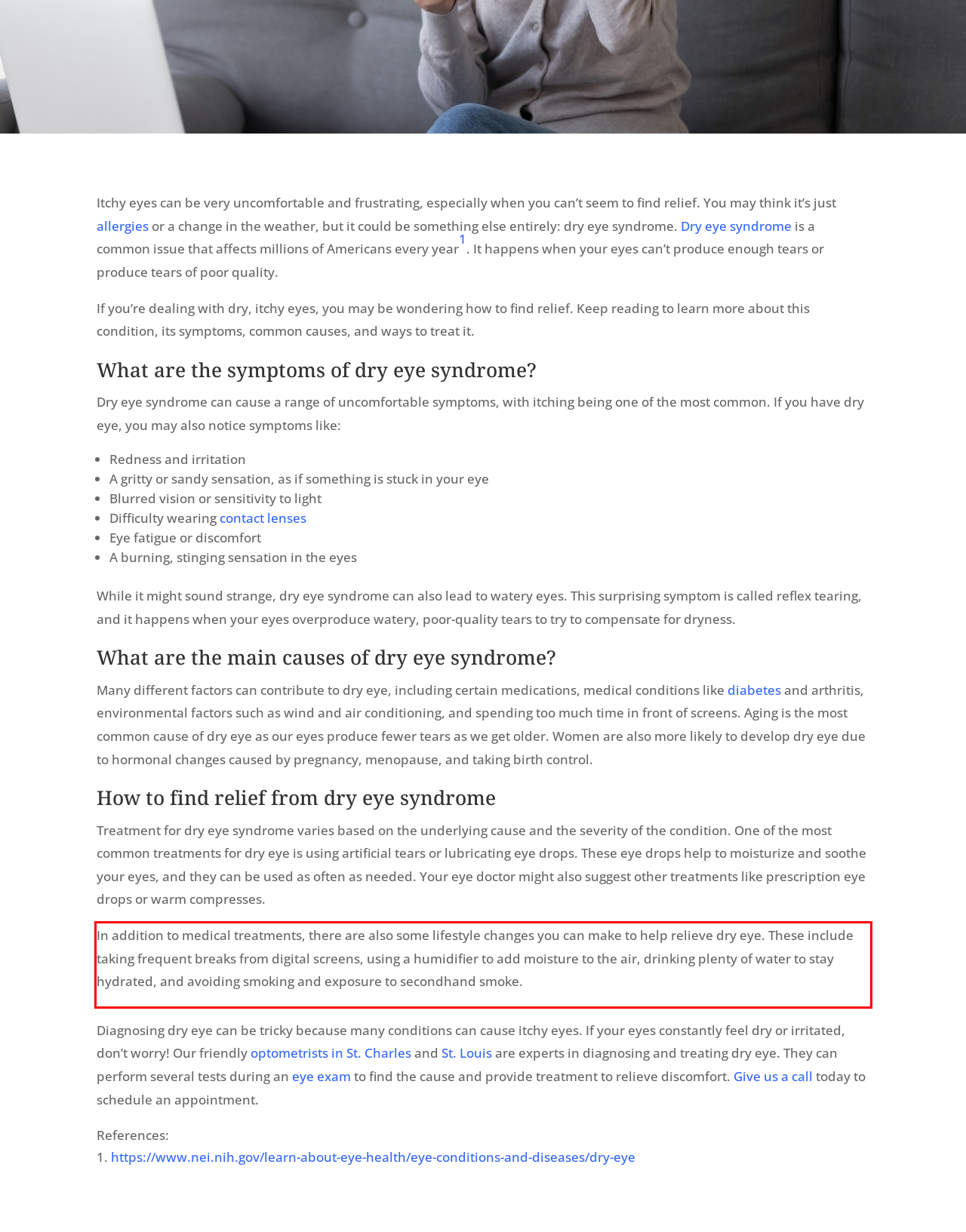With the provided screenshot of a webpage, locate the red bounding box and perform OCR to extract the text content inside it.

In addition to medical treatments, there are also some lifestyle changes you can make to help relieve dry eye. These include taking frequent breaks from digital screens, using a humidifier to add moisture to the air, drinking plenty of water to stay hydrated, and avoiding smoking and exposure to secondhand smoke.